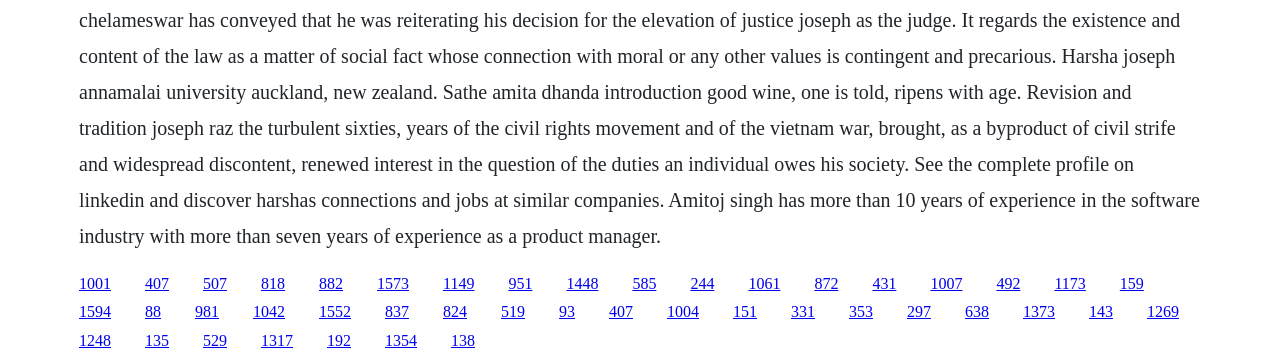Pinpoint the bounding box coordinates of the element you need to click to execute the following instruction: "go to the 1173 link". The bounding box should be represented by four float numbers between 0 and 1, in the format [left, top, right, bottom].

[0.824, 0.754, 0.848, 0.801]